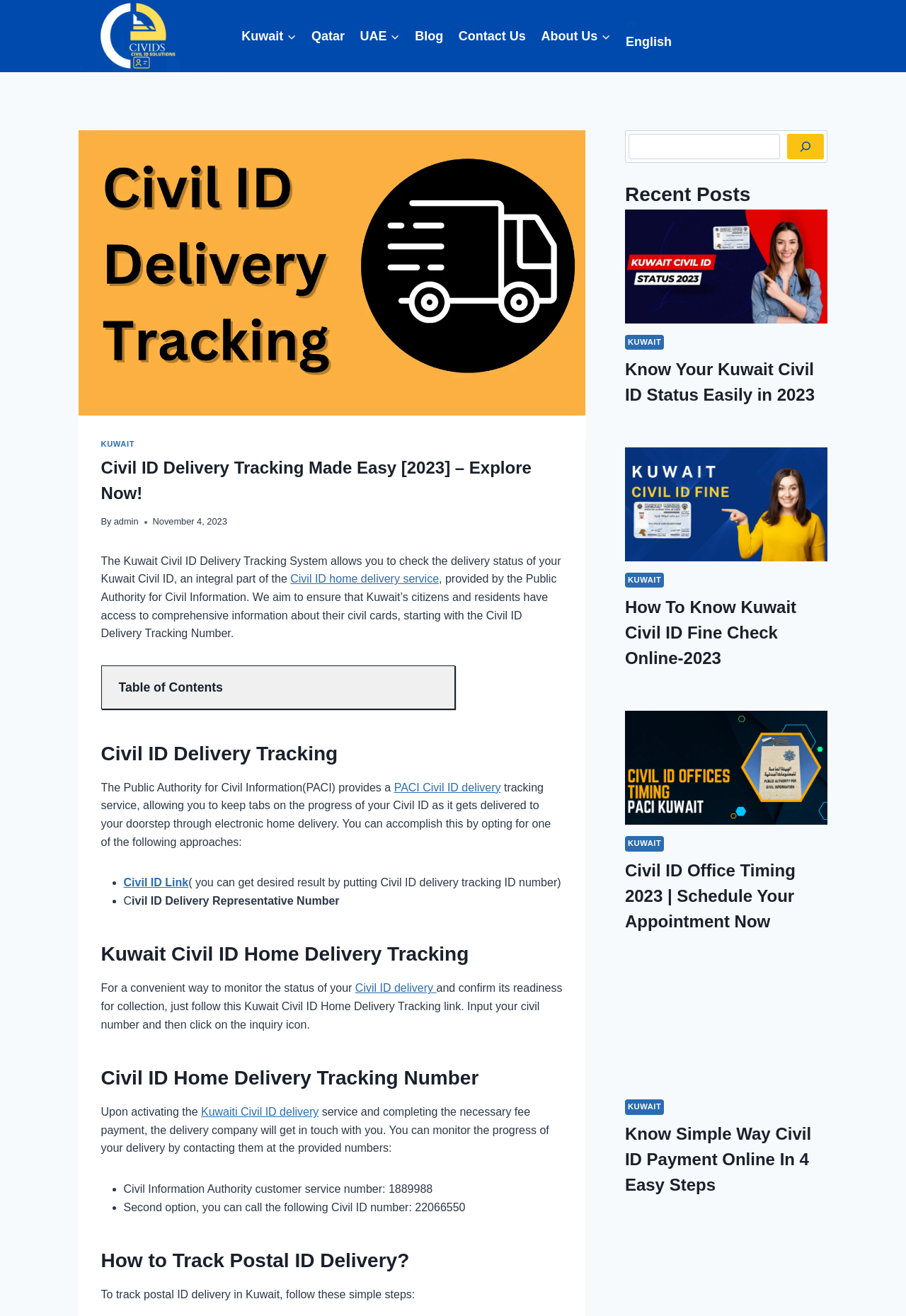Determine the bounding box coordinates of the area to click in order to meet this instruction: "Check the table of contents".

[0.111, 0.506, 0.621, 0.539]